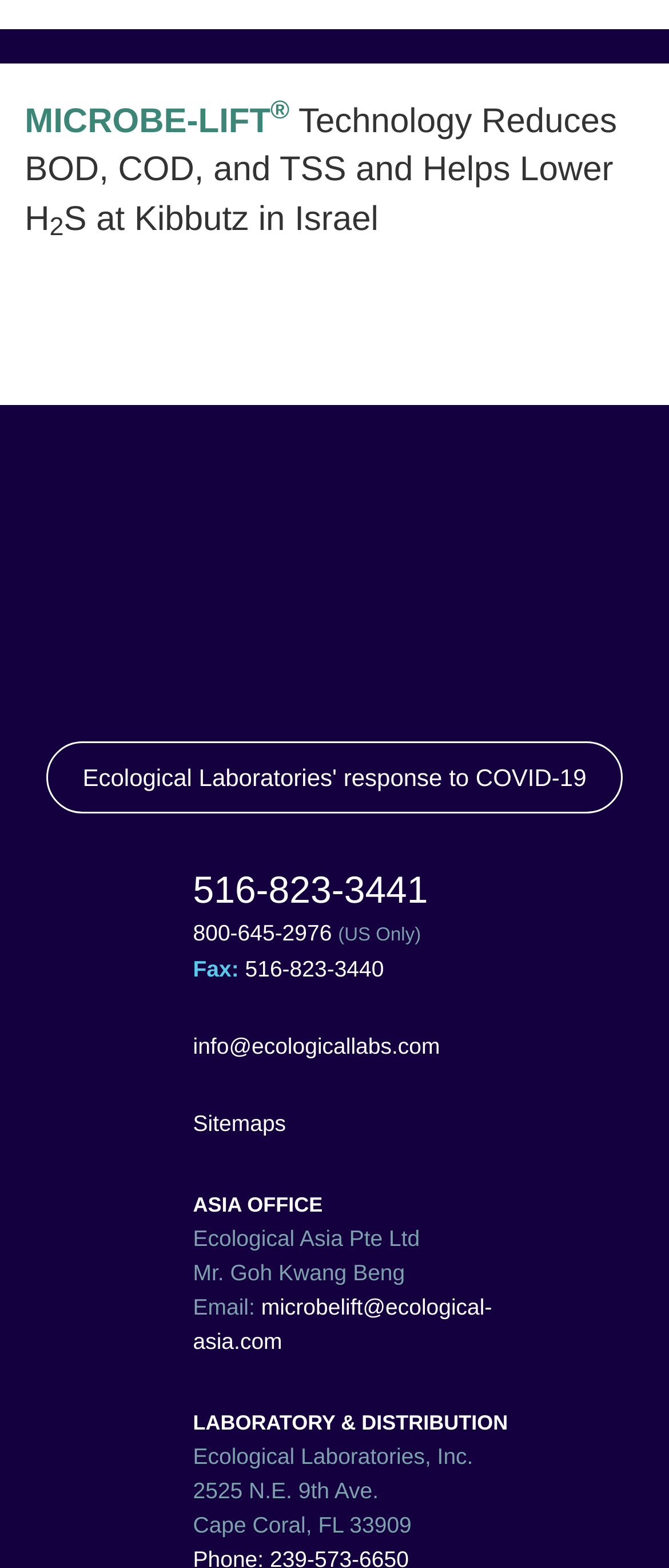Give a one-word or phrase response to the following question: What is the address of the laboratory and distribution center?

2525 N.E. 9th Ave., Cape Coral, FL 33909